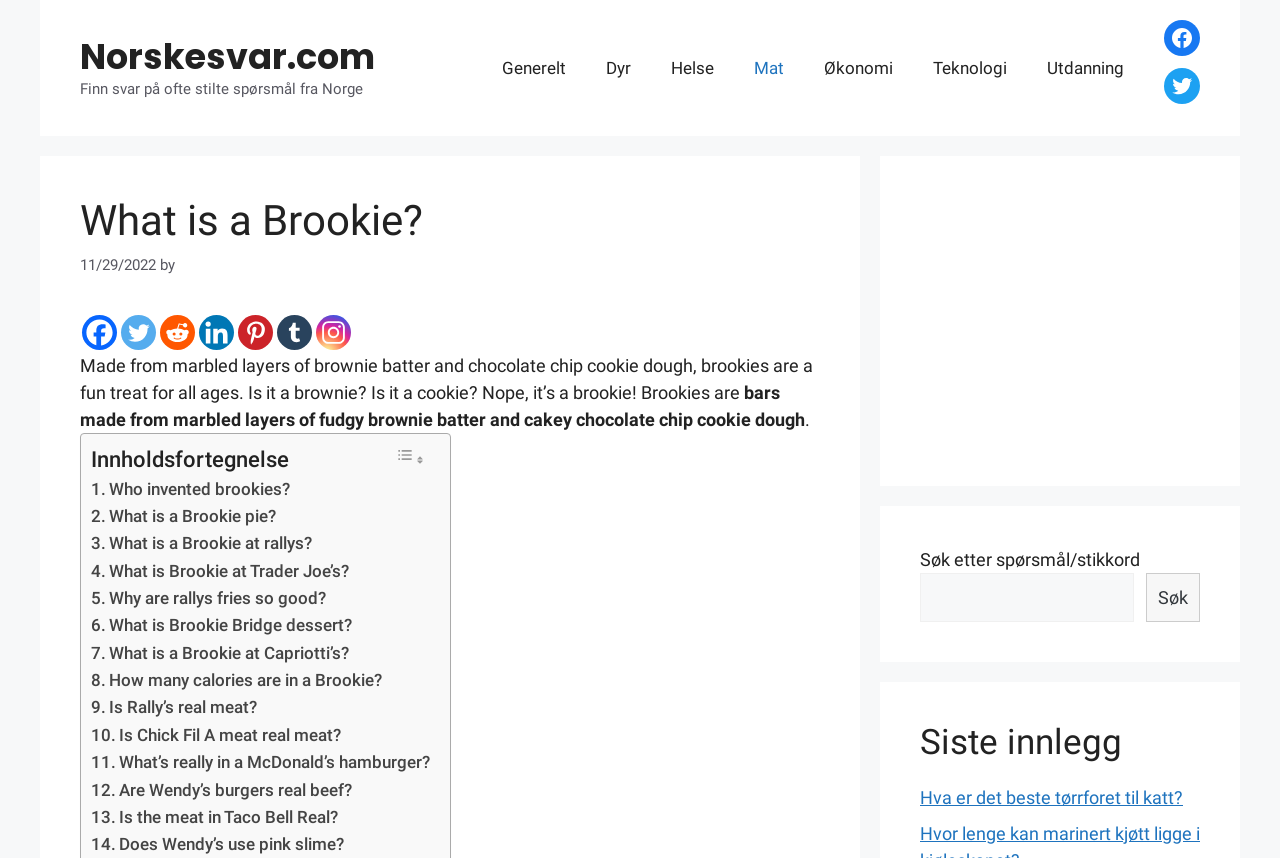Please find the bounding box coordinates for the clickable element needed to perform this instruction: "Click on the 'Toggle Table of Content' link".

[0.305, 0.517, 0.336, 0.549]